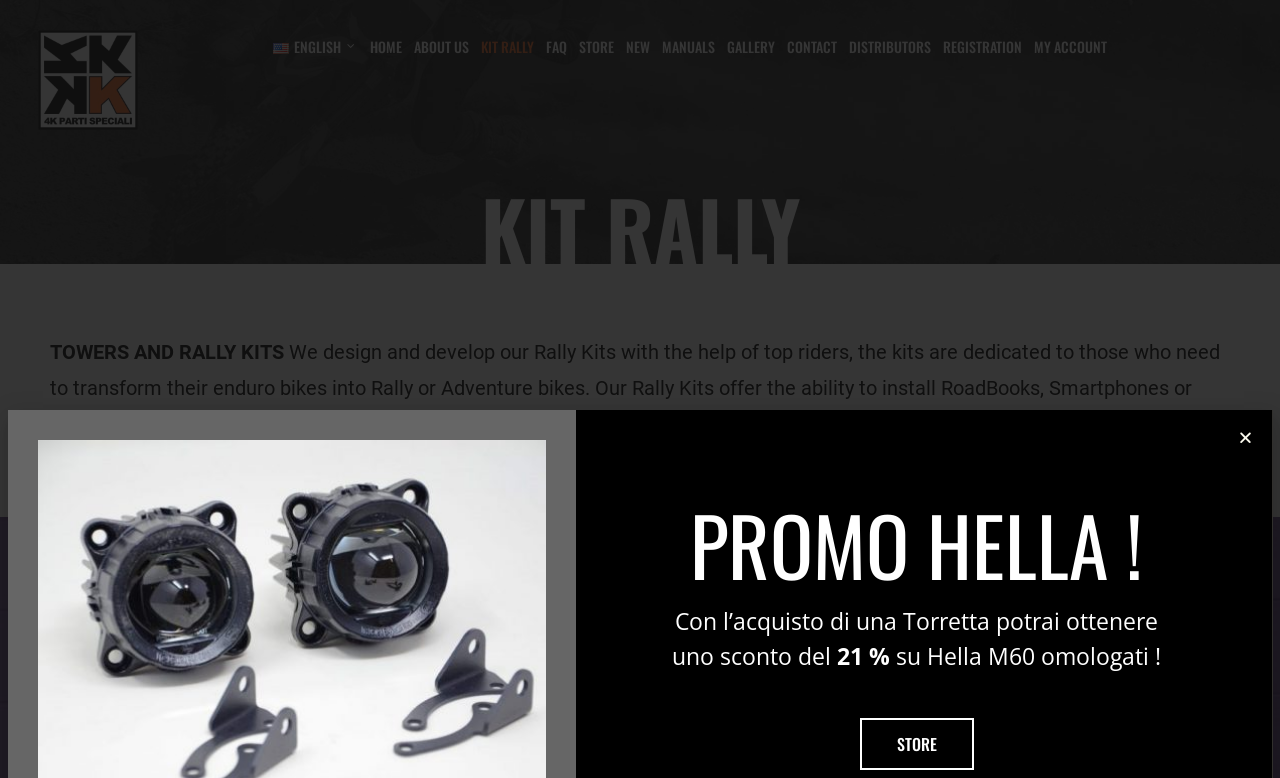Please give a succinct answer using a single word or phrase:
What is the discount offered with the purchase of a Torretta?

21% off Hella M60